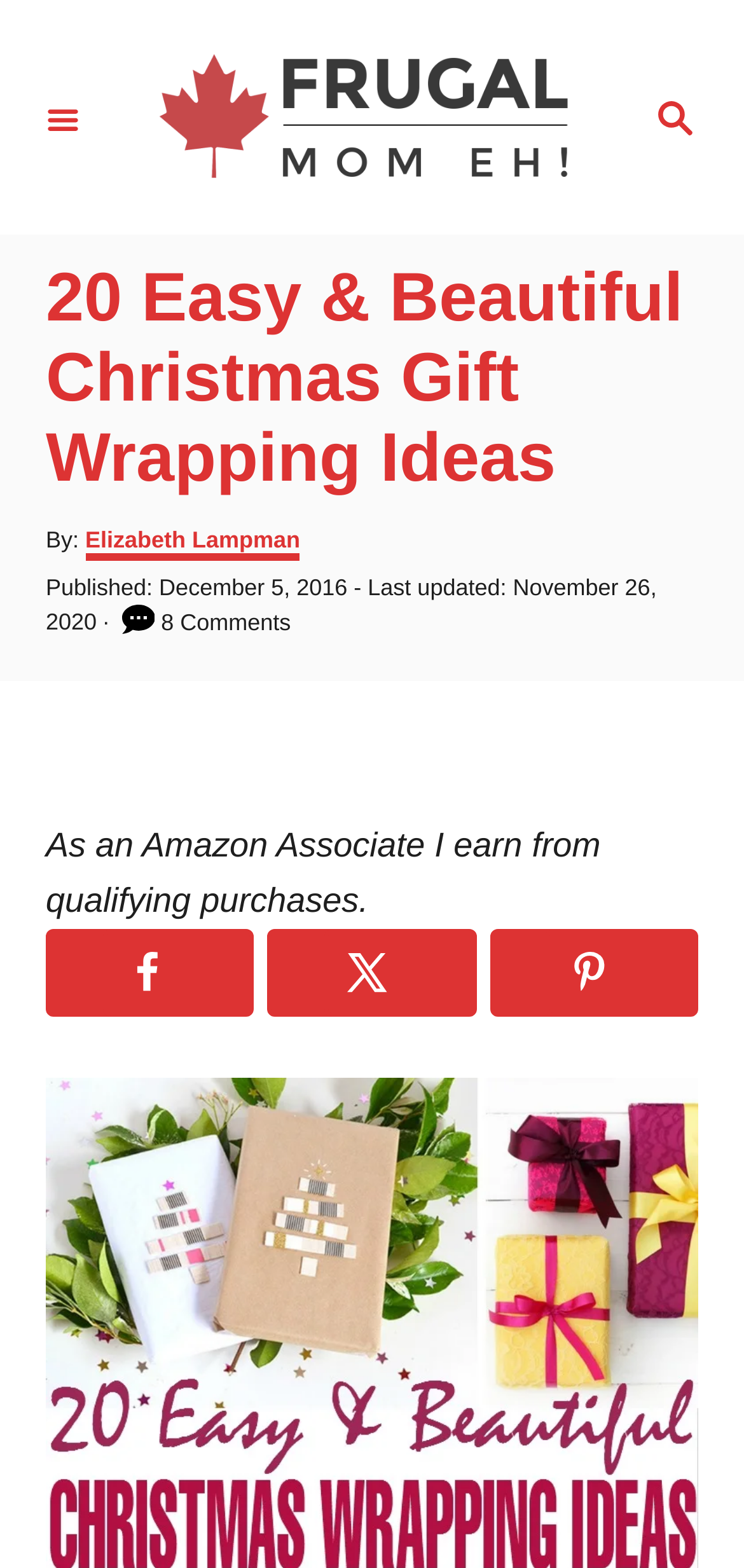What social media platform can you share this article on?
Respond to the question with a well-detailed and thorough answer.

One of the social media platforms that you can share this article on is Facebook, as indicated by the 'Share on Facebook' link.